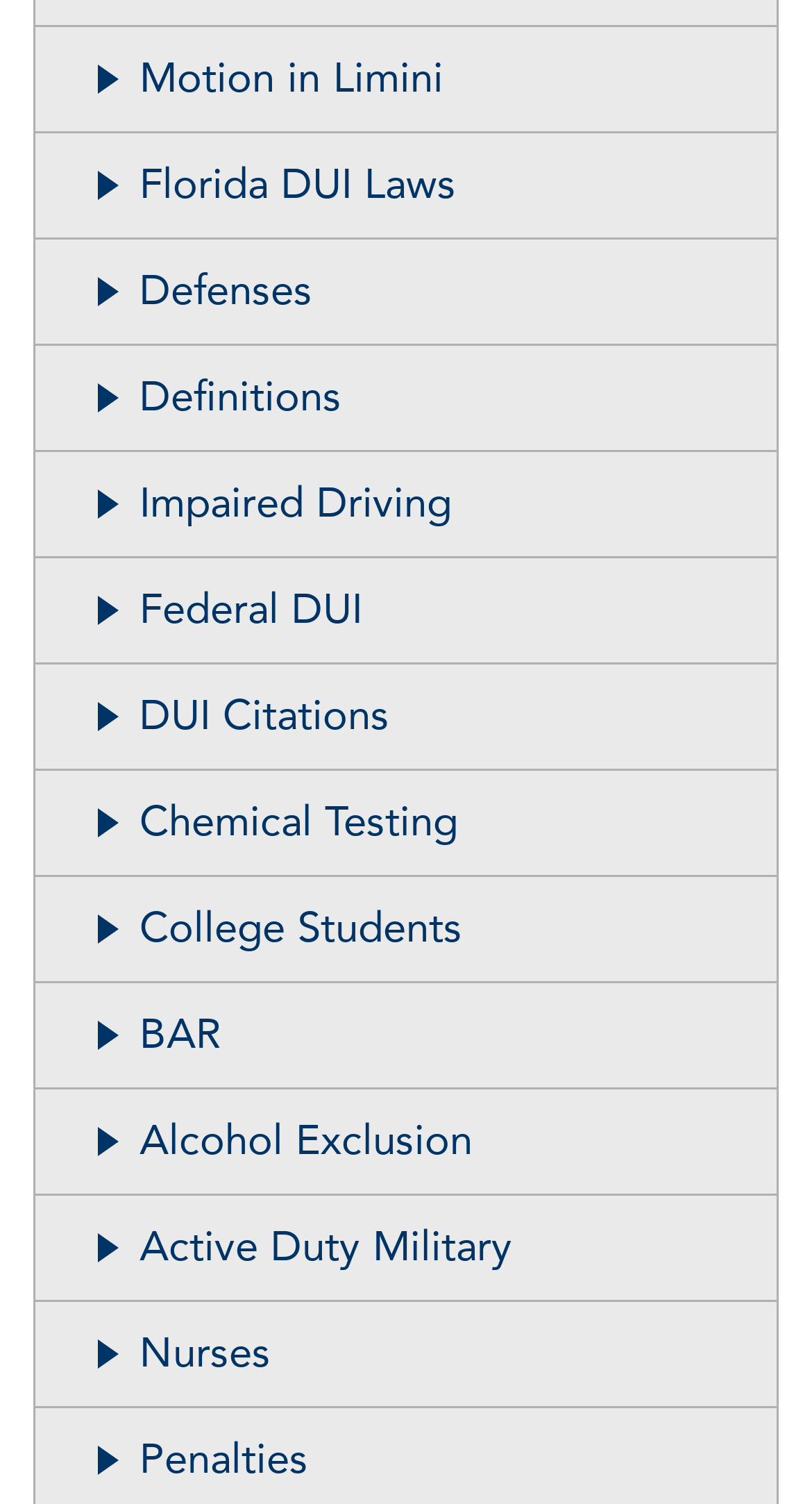Using the description: "DUI Citations", identify the bounding box of the corresponding UI element in the screenshot.

[0.044, 0.442, 0.956, 0.512]